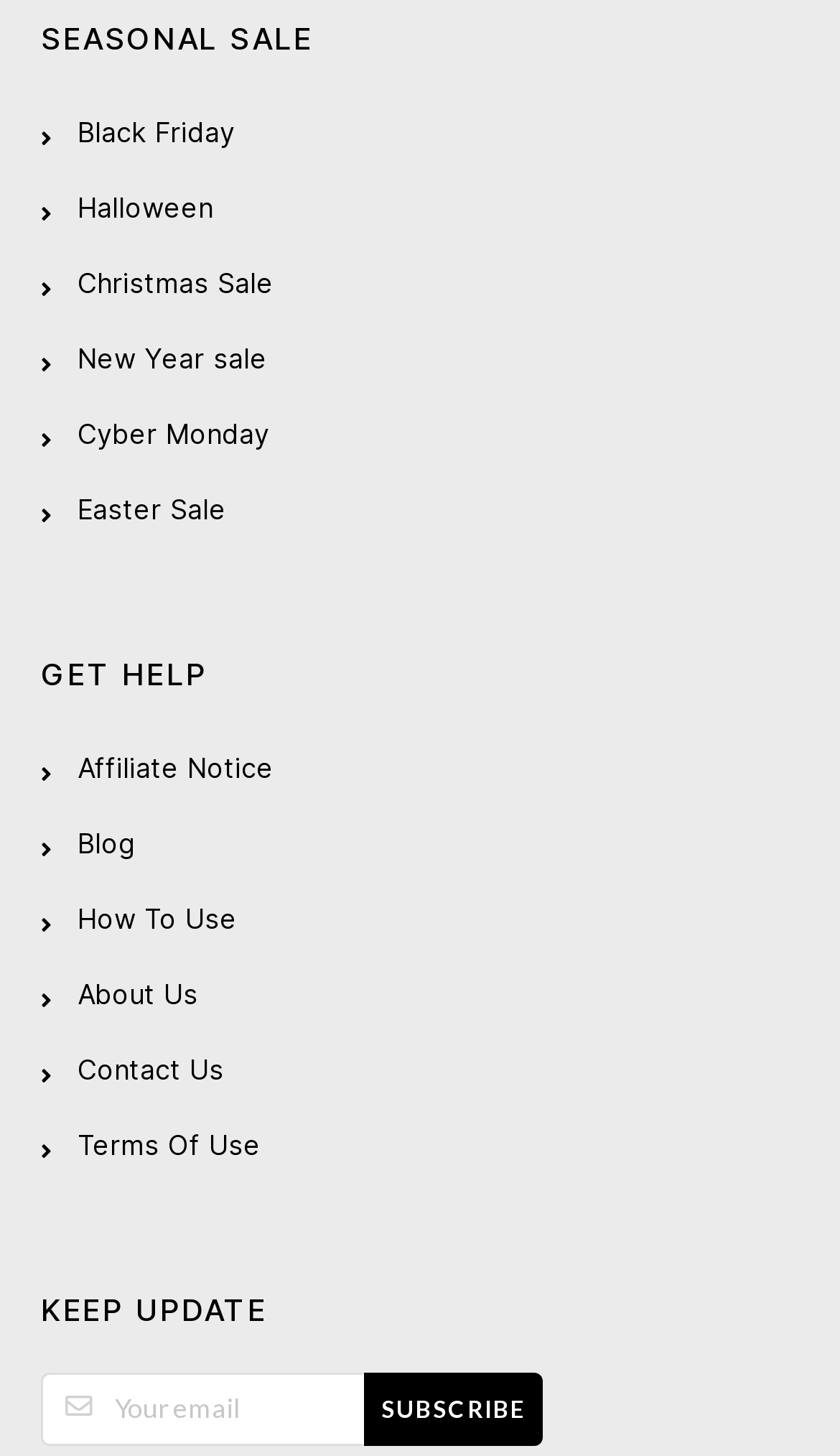Locate the bounding box coordinates of the clickable region to complete the following instruction: "Click on Black Friday."

[0.049, 0.069, 0.951, 0.121]